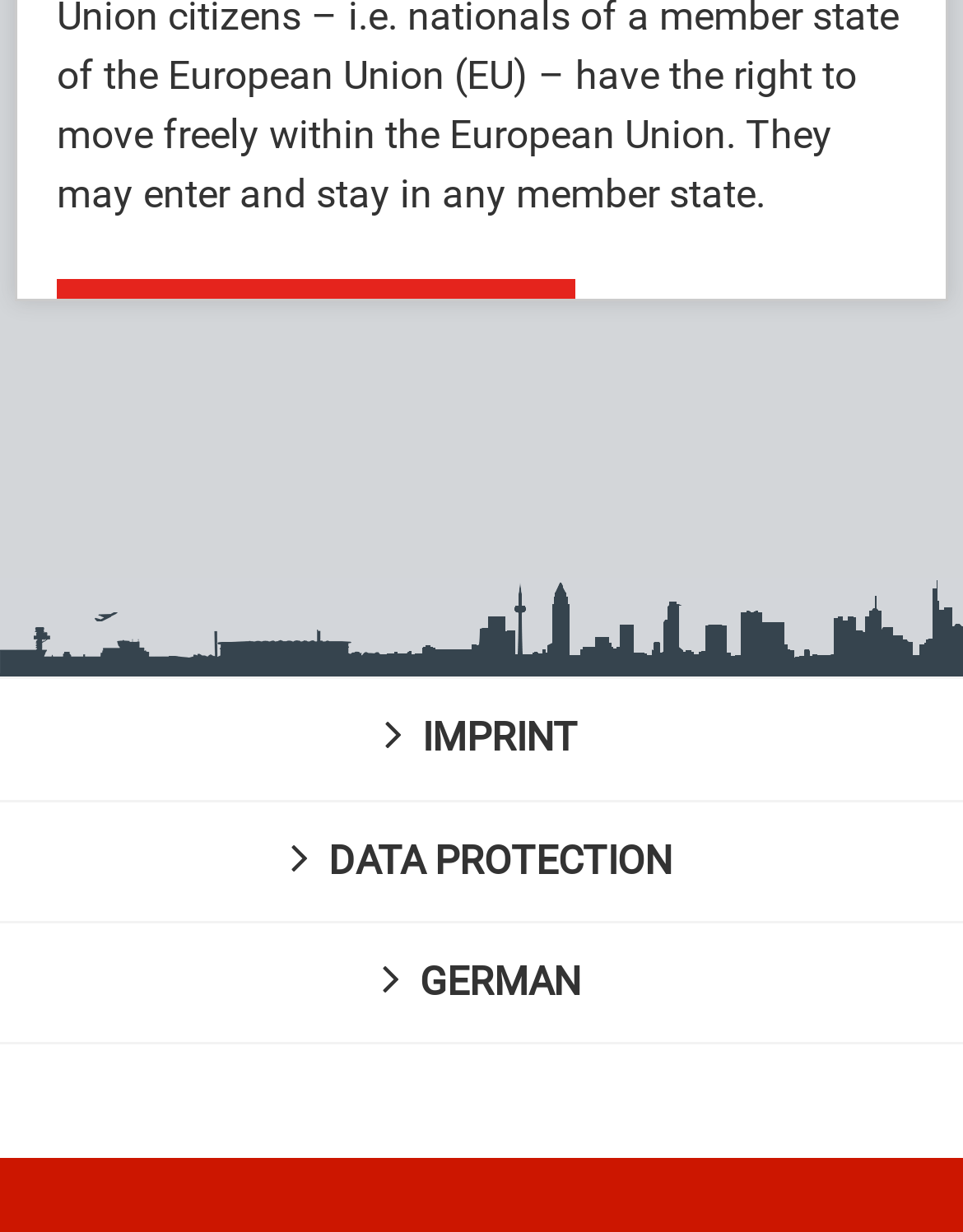Please find the bounding box for the UI element described by: "Data Protection".

[0.0, 0.651, 1.0, 0.747]